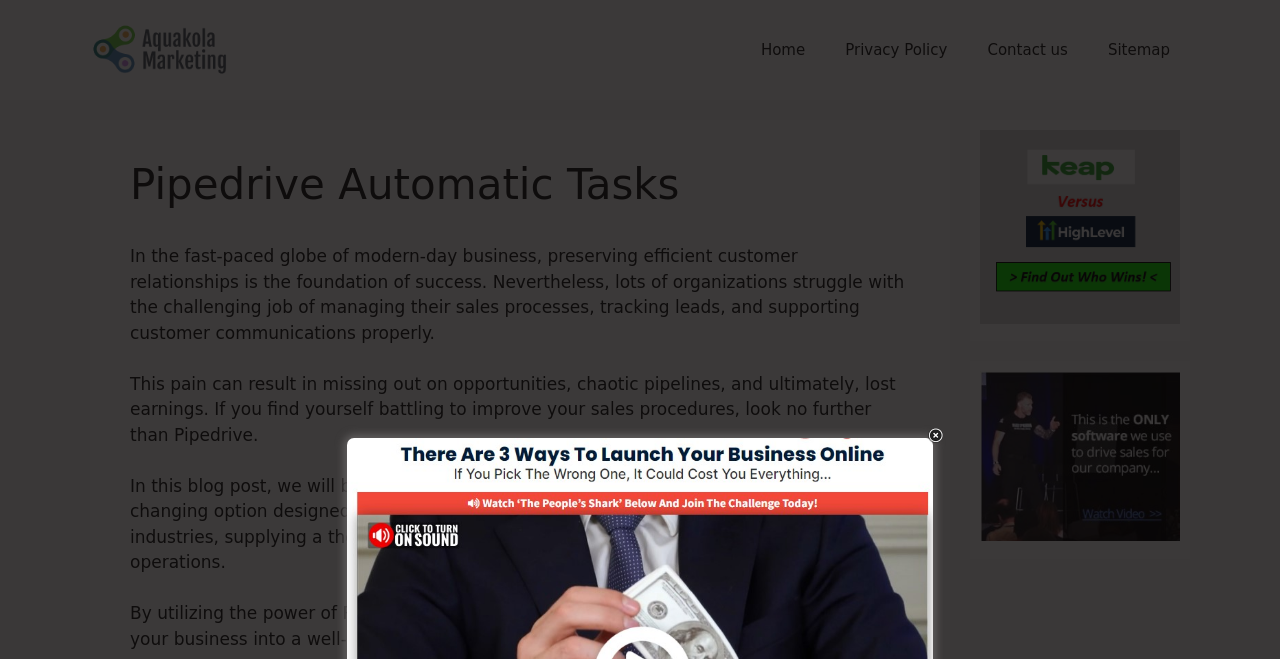Please provide a brief answer to the question using only one word or phrase: 
What is the main topic of this webpage?

Pipedrive Automatic Tasks